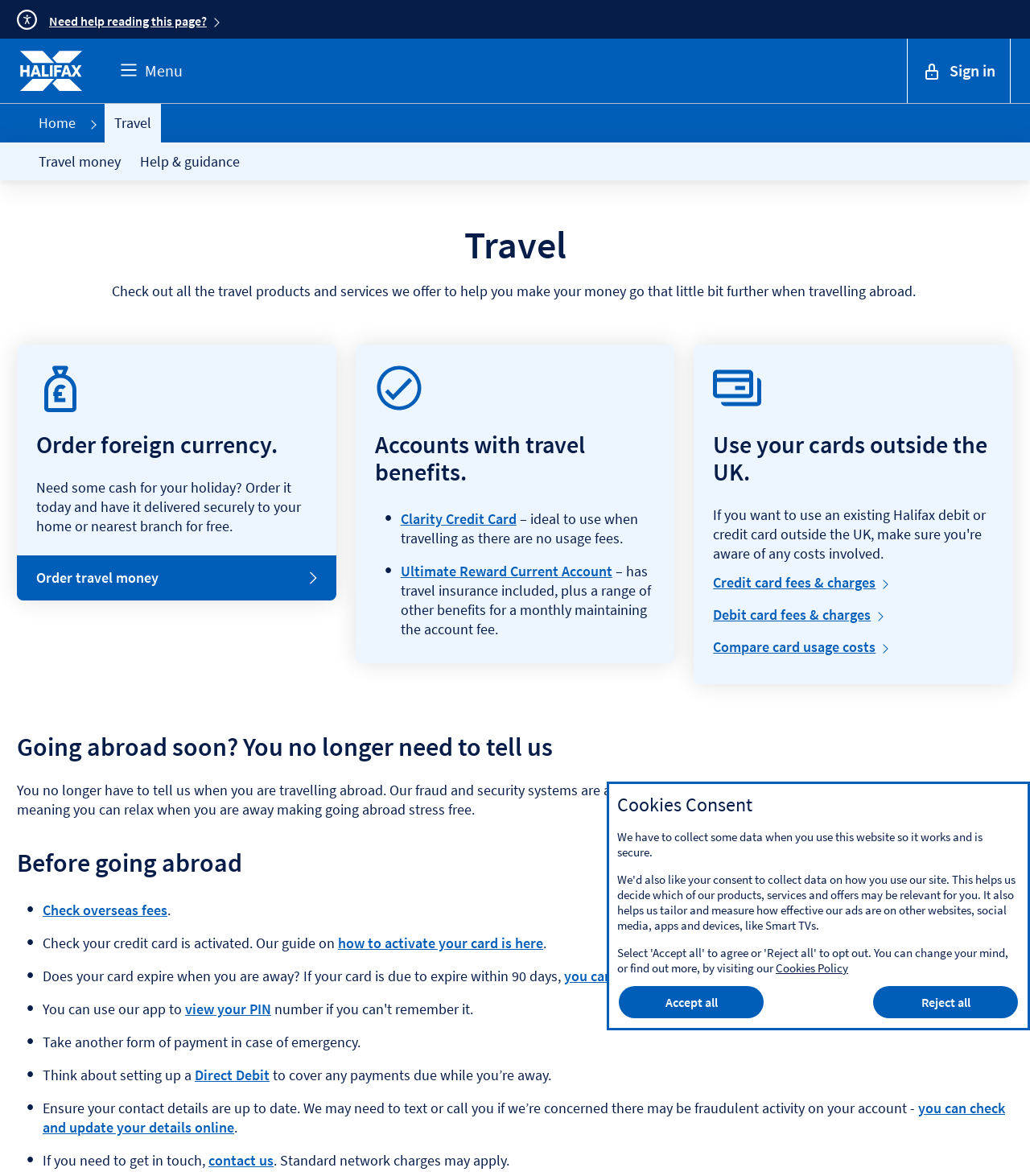Deliver a detailed narrative of the webpage's visual and textual elements.

This webpage is about Halifax Travel Services, providing information on ordering travel money, using cards abroad, and exchanging foreign currency. At the top left corner, there is a link to activate Recite Me popup for assistance. Next to it, there is a collapsed menu button. On the top right corner, there is a "Sign in" link.

Below the top section, there are several links and headings. The first heading is "Travel", followed by a brief description of the travel products and services offered. Underneath, there are three sections: "Order foreign currency", "Accounts with travel benefits", and "Use your cards outside the UK". Each section contains links and descriptive text.

The "Order foreign currency" section explains how to order cash for a holiday and have it delivered securely to home or a nearby branch for free. The "Accounts with travel benefits" section lists two accounts, Clarity Credit Card and Ultimate Reward Current Account, with their respective benefits. The "Use your cards outside the UK" section provides links to information on credit and debit card fees and charges, as well as a comparison of card usage costs.

Further down the page, there is a heading "Going abroad soon? You no longer need to tell us", followed by a description of how the fraud and security systems are always monitoring accounts for suspicious activity. The next section, "Before going abroad", provides tips and links to check overseas fees, activate a credit card, and request a replacement card if it expires soon. It also suggests using the app to view a PIN, taking another form of payment in case of emergency, and setting up a Direct Debit to cover payments due while away.

At the bottom of the page, there is a section about cookies consent, explaining that the website collects data to ensure it works and is secure. There are links to the Cookies Policy and buttons to accept or reject all cookies.